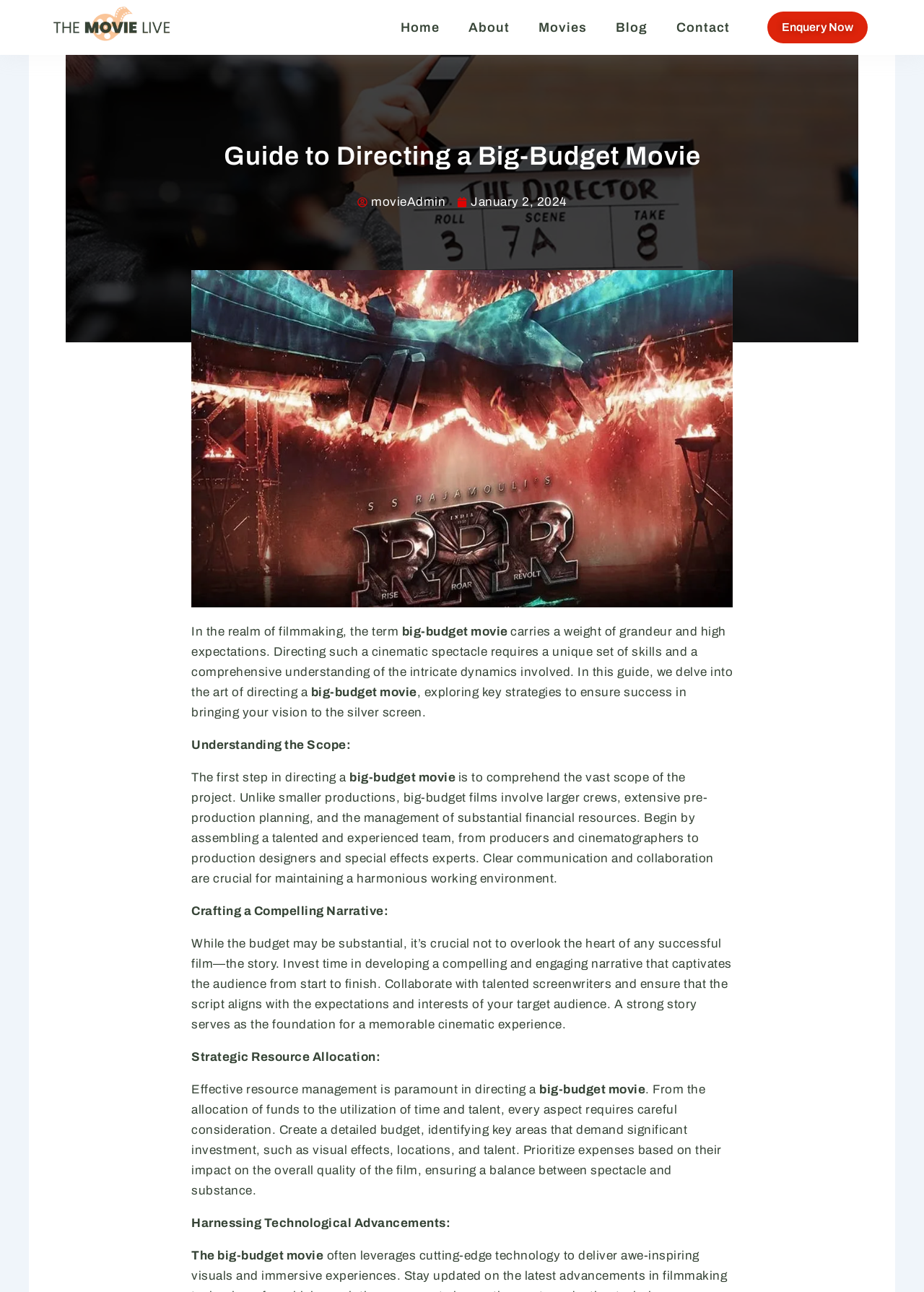What is the topic of this guide?
Look at the image and construct a detailed response to the question.

Based on the webpage content, the topic of this guide is directing a big-budget movie, which is evident from the heading 'Guide to Directing a Big-Budget Movie' and the text that follows, which provides tips and strategies for directing such a movie.